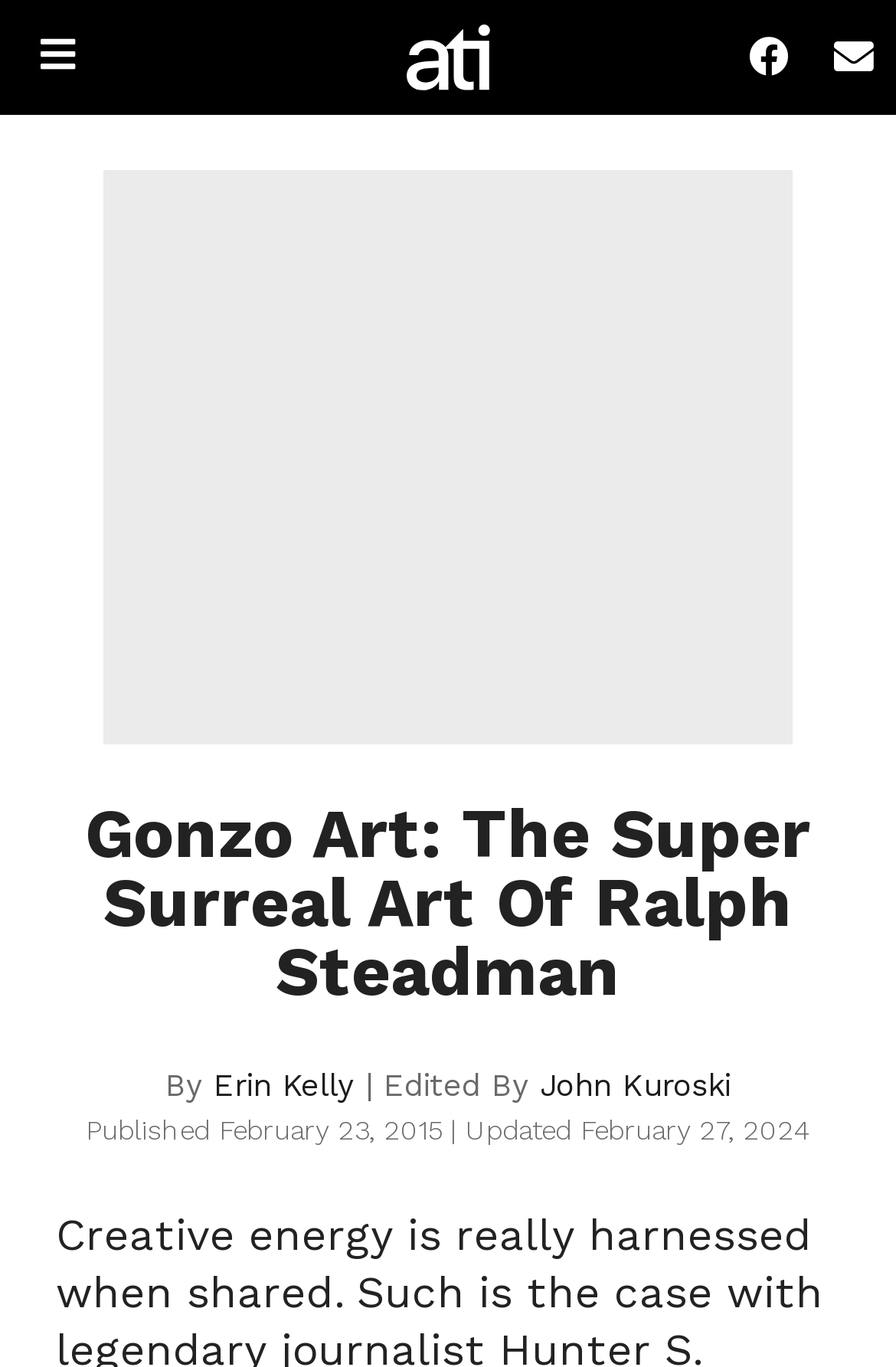Locate the bounding box coordinates for the element described below: "Erin Kelly". The coordinates must be four float values between 0 and 1, formatted as [left, top, right, bottom].

[0.238, 0.779, 0.395, 0.806]